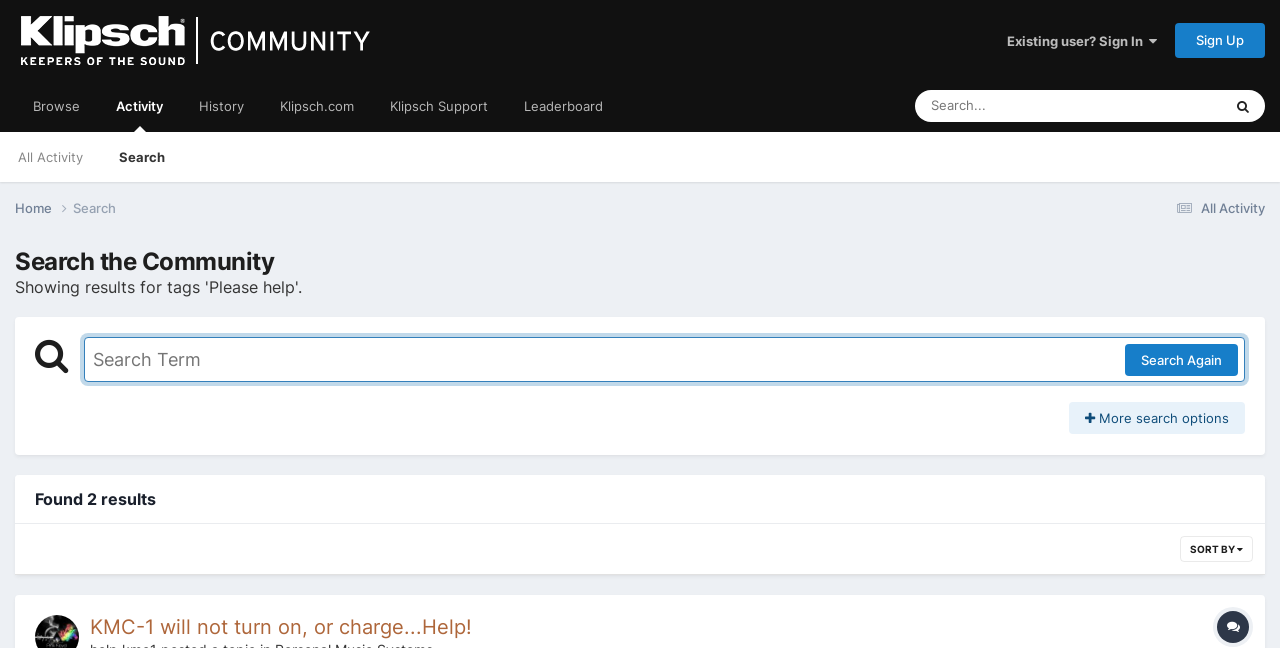Please locate the bounding box coordinates of the element's region that needs to be clicked to follow the instruction: "Browse the community". The bounding box coordinates should be provided as four float numbers between 0 and 1, i.e., [left, top, right, bottom].

[0.012, 0.123, 0.077, 0.204]